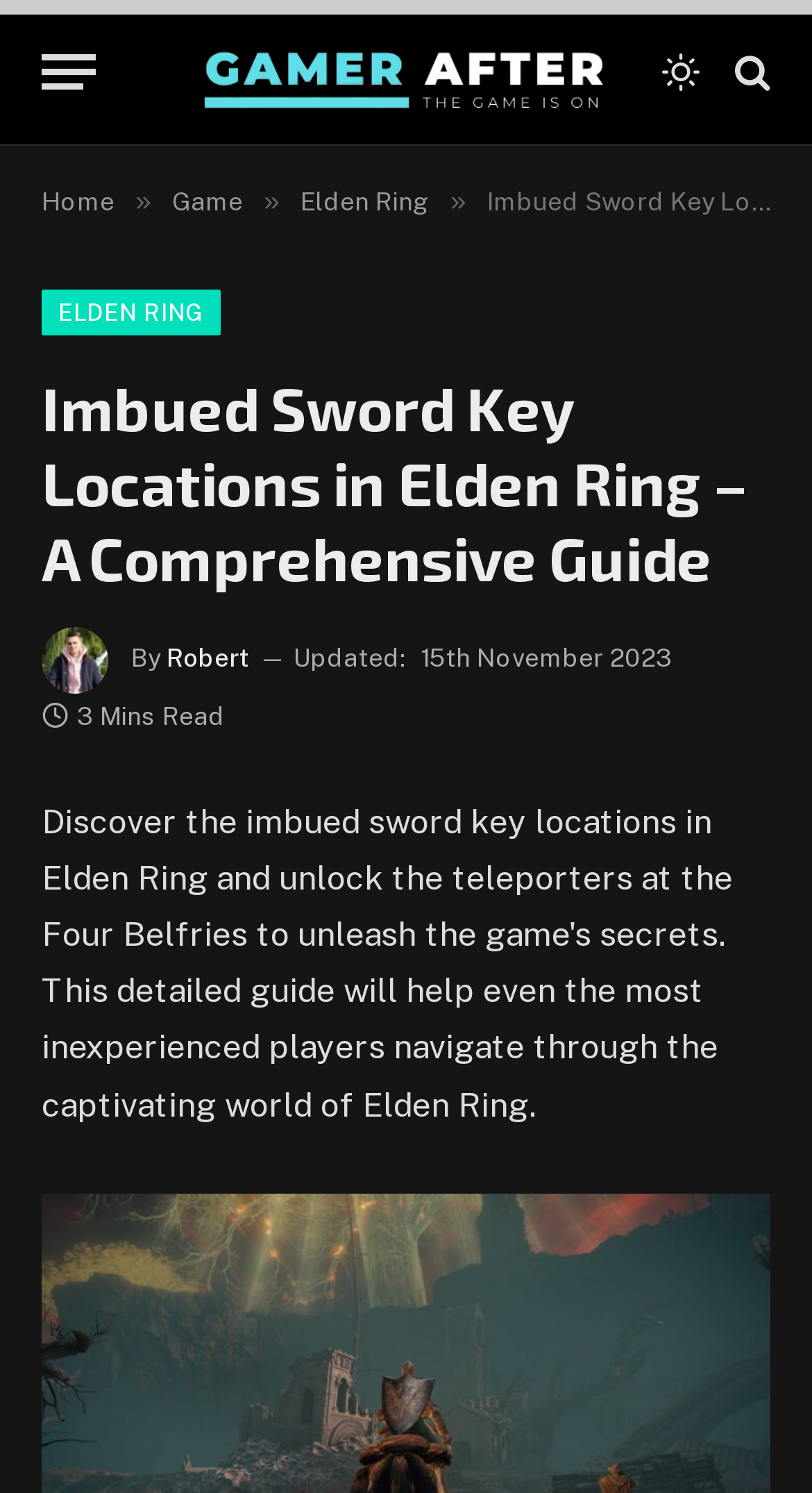Please identify the bounding box coordinates of the clickable region that I should interact with to perform the following instruction: "Check the updated time". The coordinates should be expressed as four float numbers between 0 and 1, i.e., [left, top, right, bottom].

[0.518, 0.432, 0.828, 0.451]